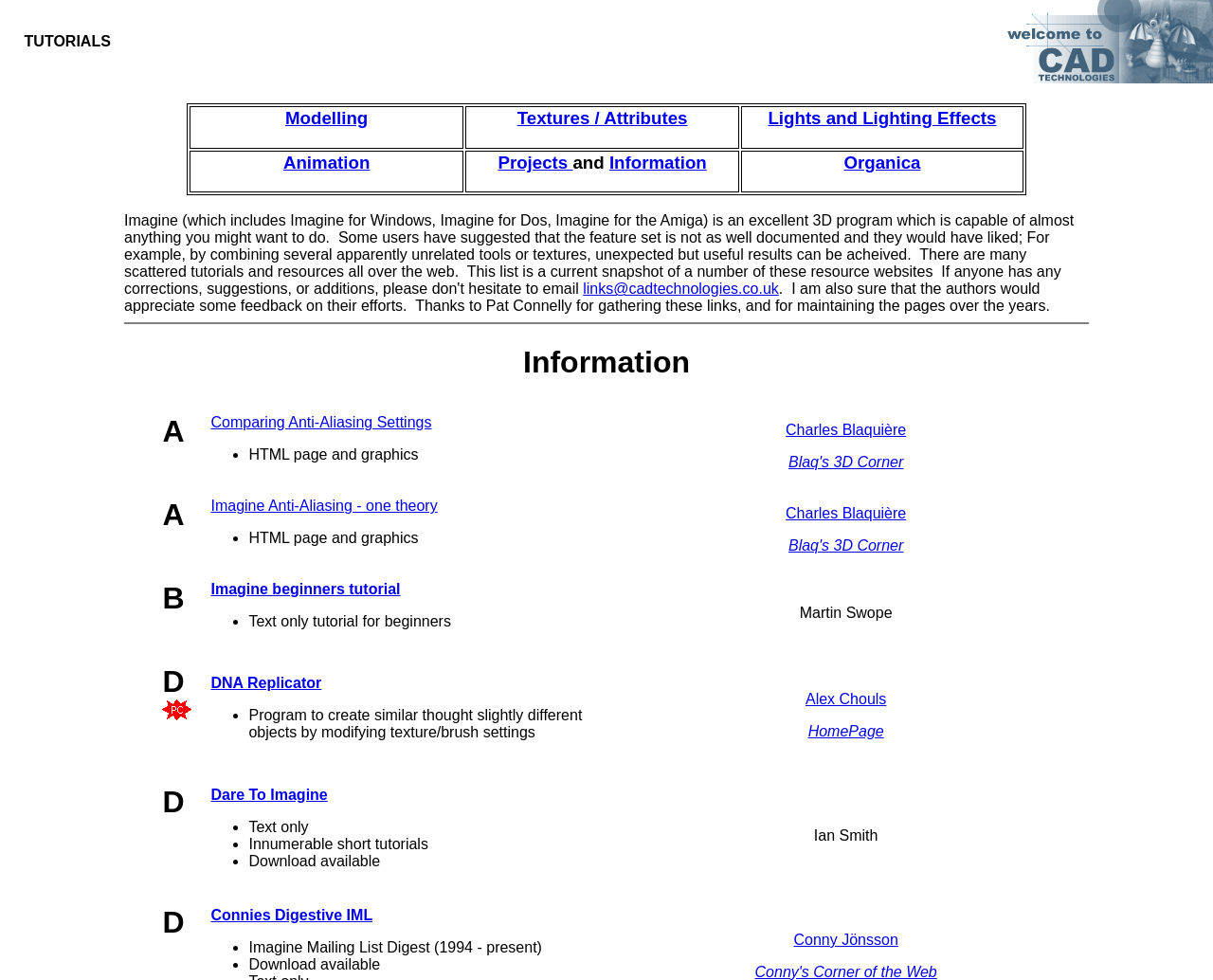Determine the coordinates of the bounding box that should be clicked to complete the instruction: "Explore DNA Replicator Program". The coordinates should be represented by four float numbers between 0 and 1: [left, top, right, bottom].

[0.17, 0.673, 0.517, 0.787]